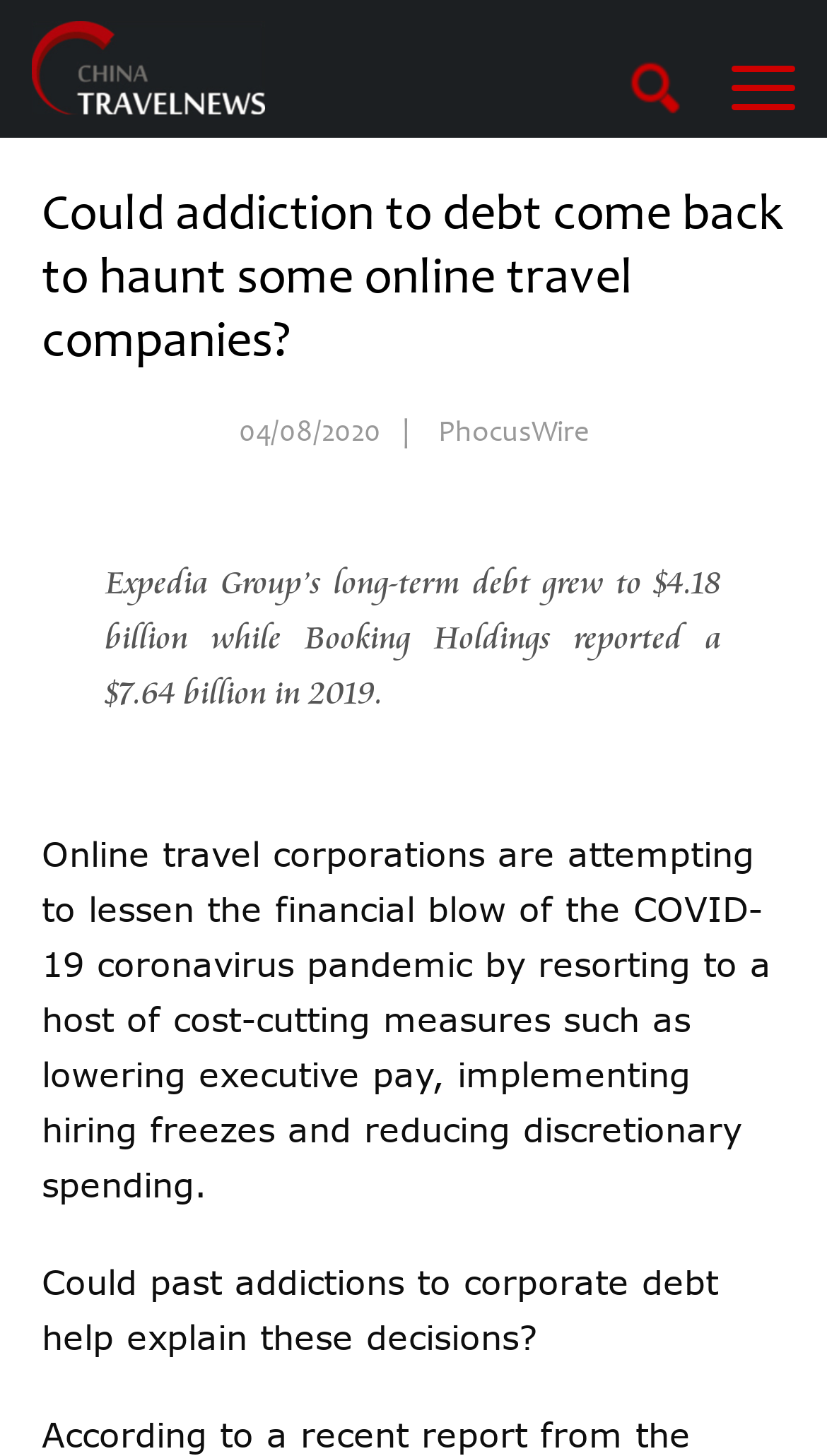Locate the UI element described as follows: "alt="China Travel News"". Return the bounding box coordinates as four float numbers between 0 and 1 in the order [left, top, right, bottom].

[0.038, 0.015, 0.321, 0.078]